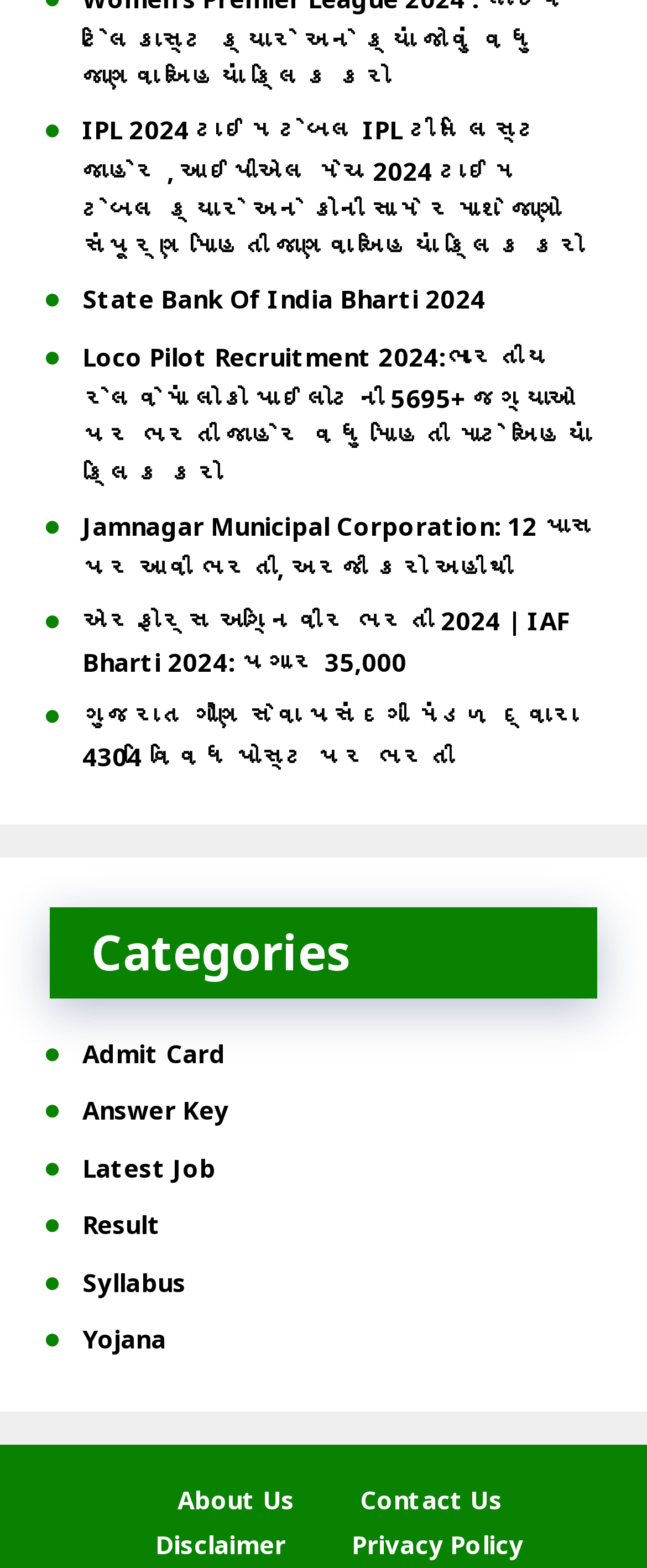Please find the bounding box coordinates of the element that you should click to achieve the following instruction: "Read About Us". The coordinates should be presented as four float numbers between 0 and 1: [left, top, right, bottom].

[0.274, 0.946, 0.455, 0.967]